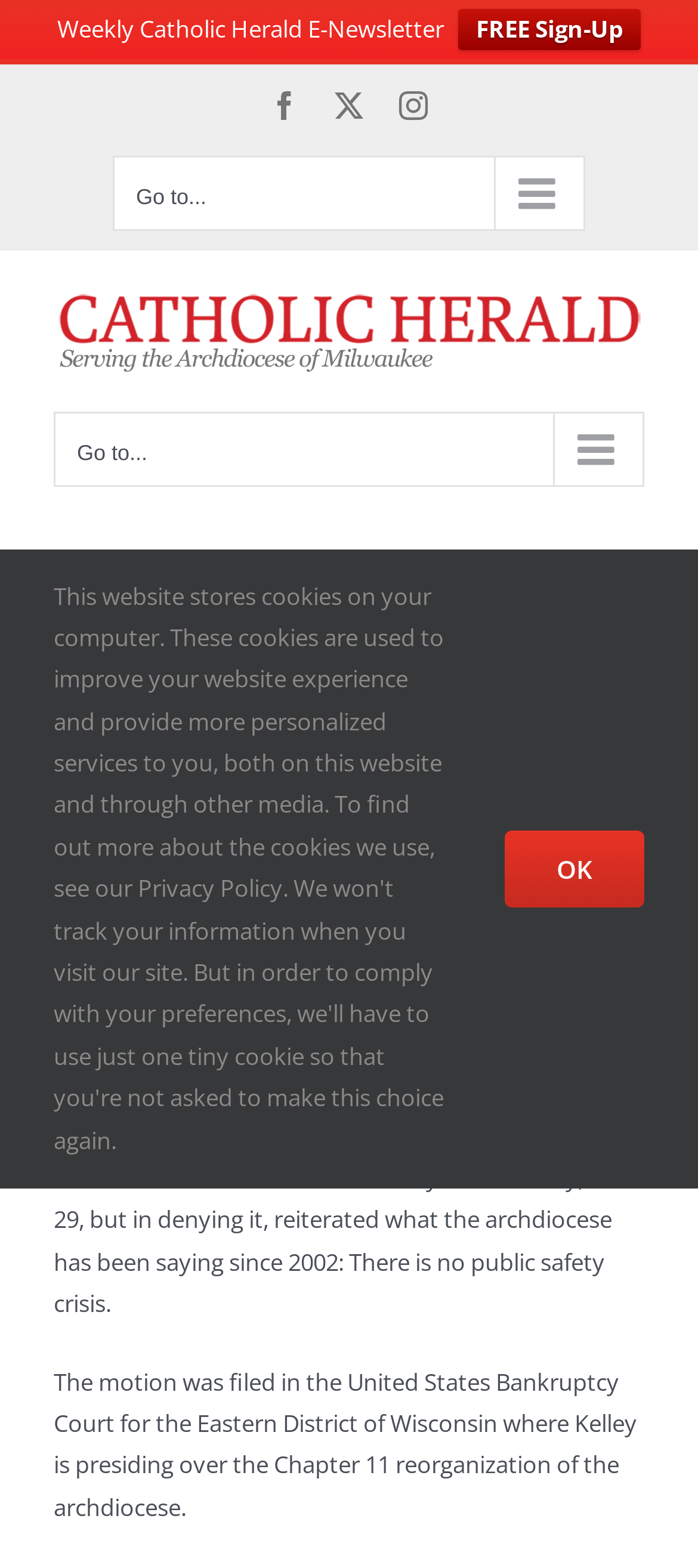Determine and generate the text content of the webpage's headline.

Judge: ‘There is no public safety concern’
Read Time 3 min